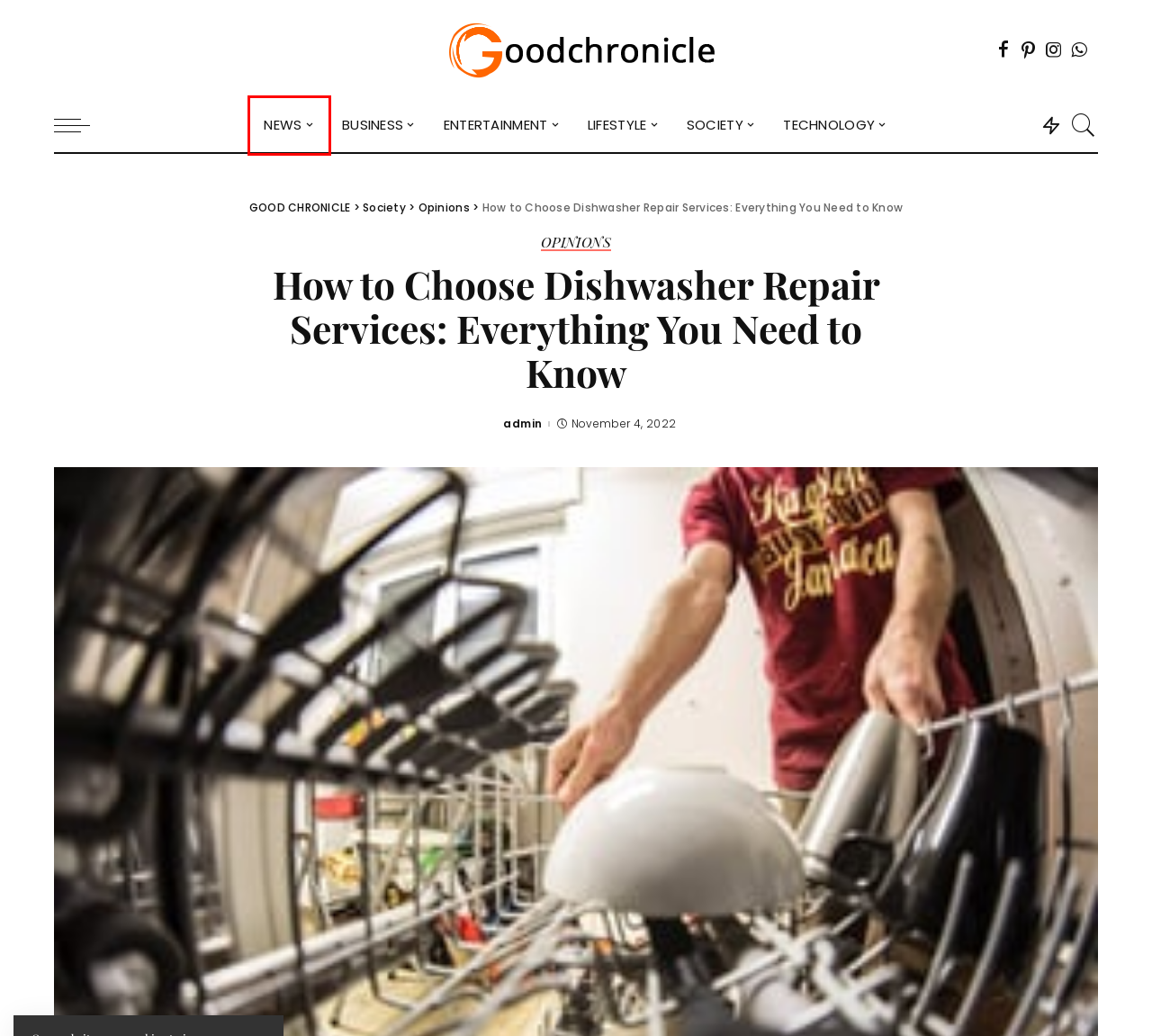You are presented with a screenshot of a webpage containing a red bounding box around an element. Determine which webpage description best describes the new webpage after clicking on the highlighted element. Here are the candidates:
A. Family & Parenting – GOOD CHRONICLE
B. Finance – GOOD CHRONICLE
C. Food – GOOD CHRONICLE
D. Gaming – GOOD CHRONICLE
E. Pets & Animals – GOOD CHRONICLE
F. Travel – GOOD CHRONICLE
G. News – GOOD CHRONICLE
H. Entertainment – GOOD CHRONICLE

G